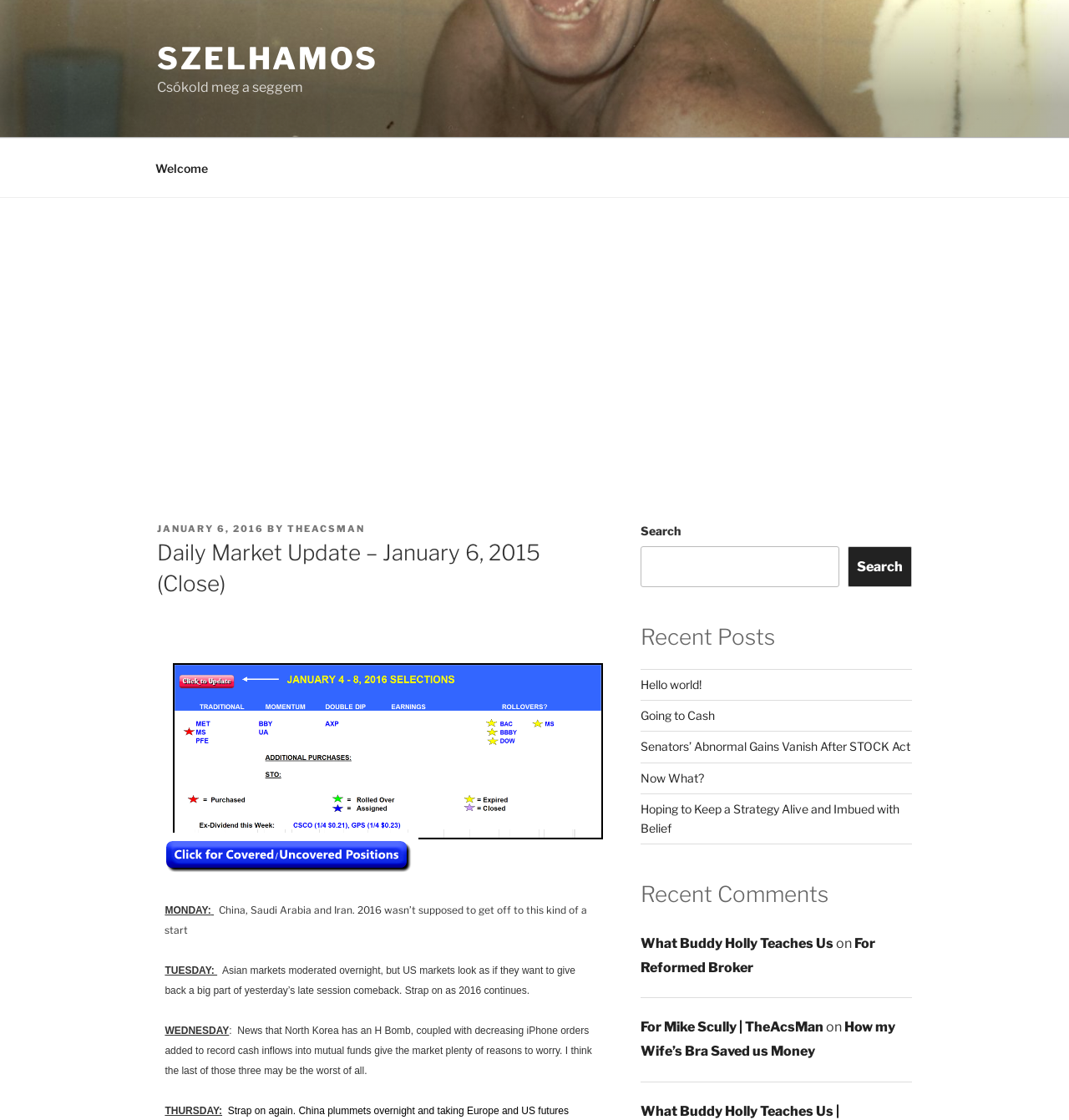Please identify the webpage's heading and generate its text content.

Daily Market Update – January 6, 2015 (Close)